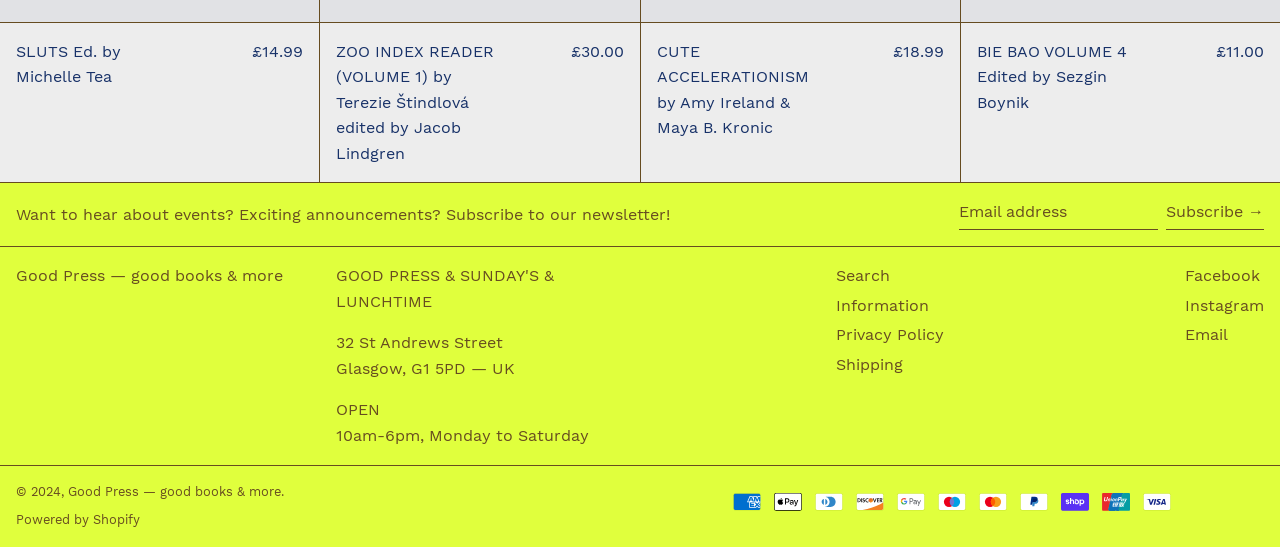How many payment methods are accepted?
Answer briefly with a single word or phrase based on the image.

11